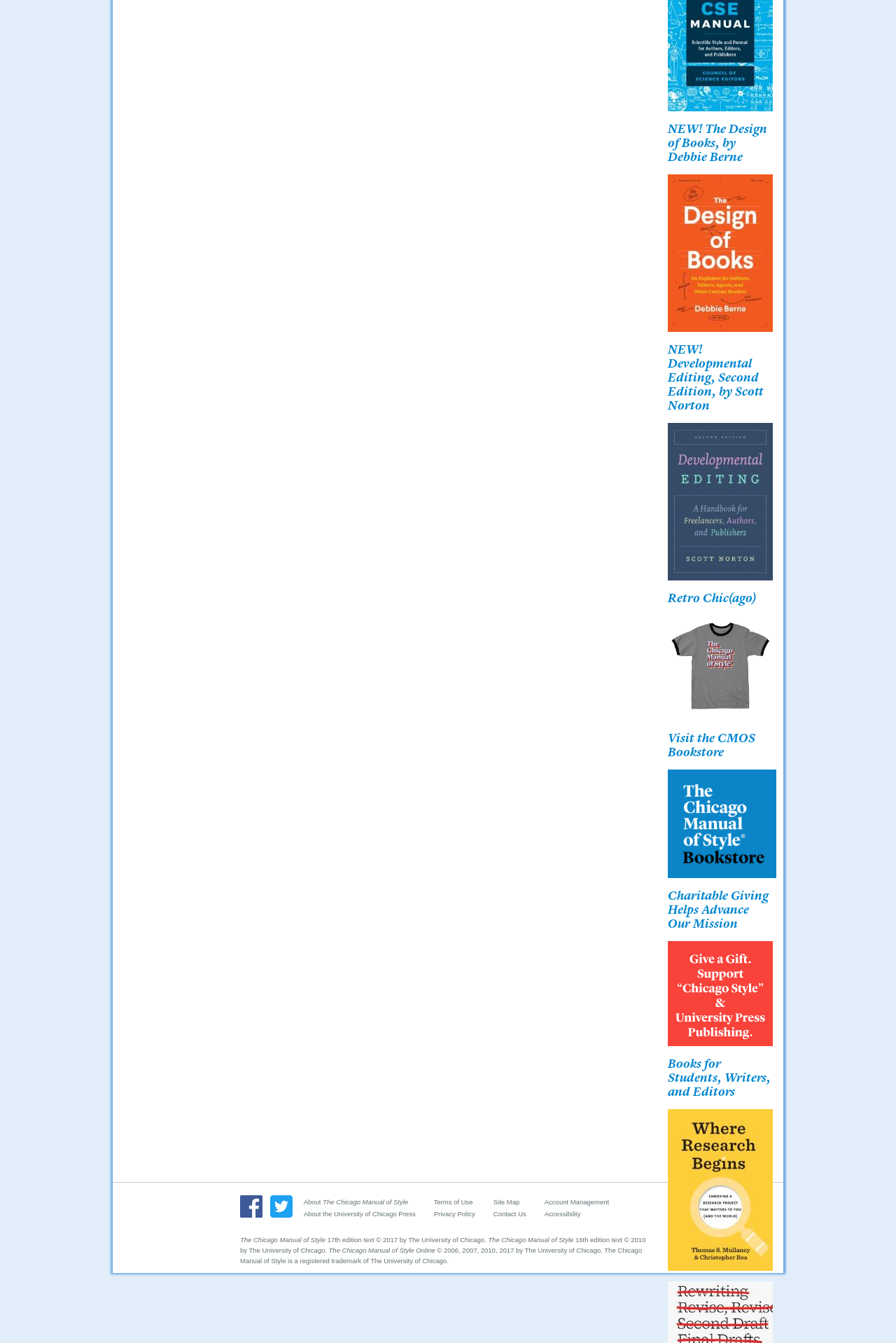Pinpoint the bounding box coordinates of the element that must be clicked to accomplish the following instruction: "Learn about Developmental Editing, Second Edition". The coordinates should be in the format of four float numbers between 0 and 1, i.e., [left, top, right, bottom].

[0.745, 0.255, 0.862, 0.307]